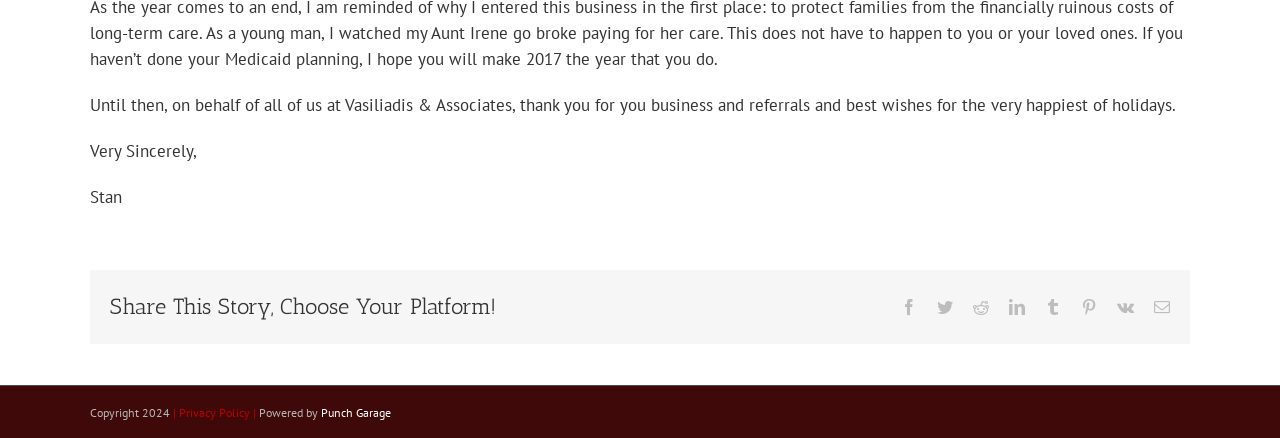Who signed the holiday message?
Look at the image and provide a short answer using one word or a phrase.

Stan